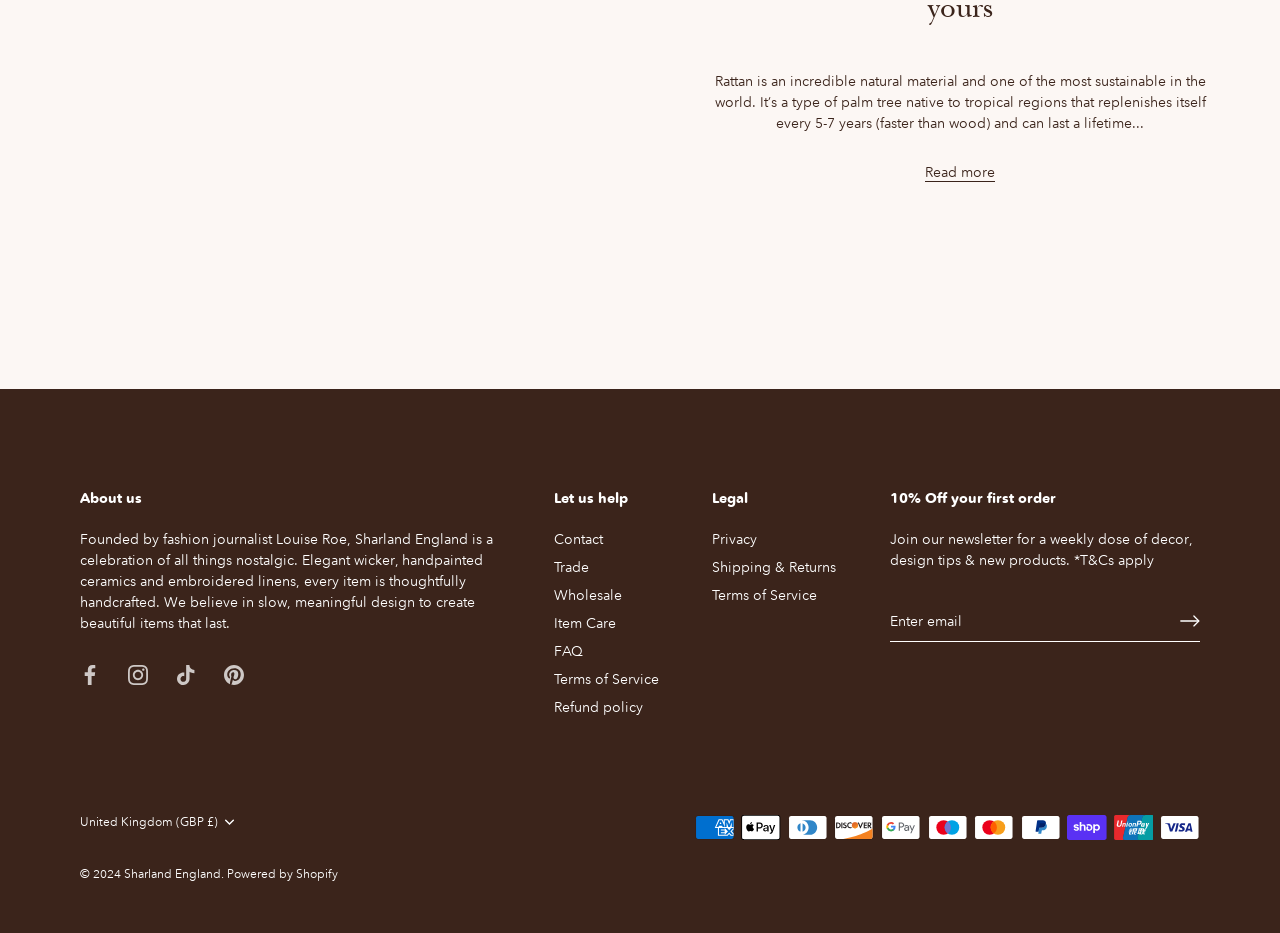Using the webpage screenshot, locate the HTML element that fits the following description and provide its bounding box: "Trade".

[0.433, 0.598, 0.46, 0.617]